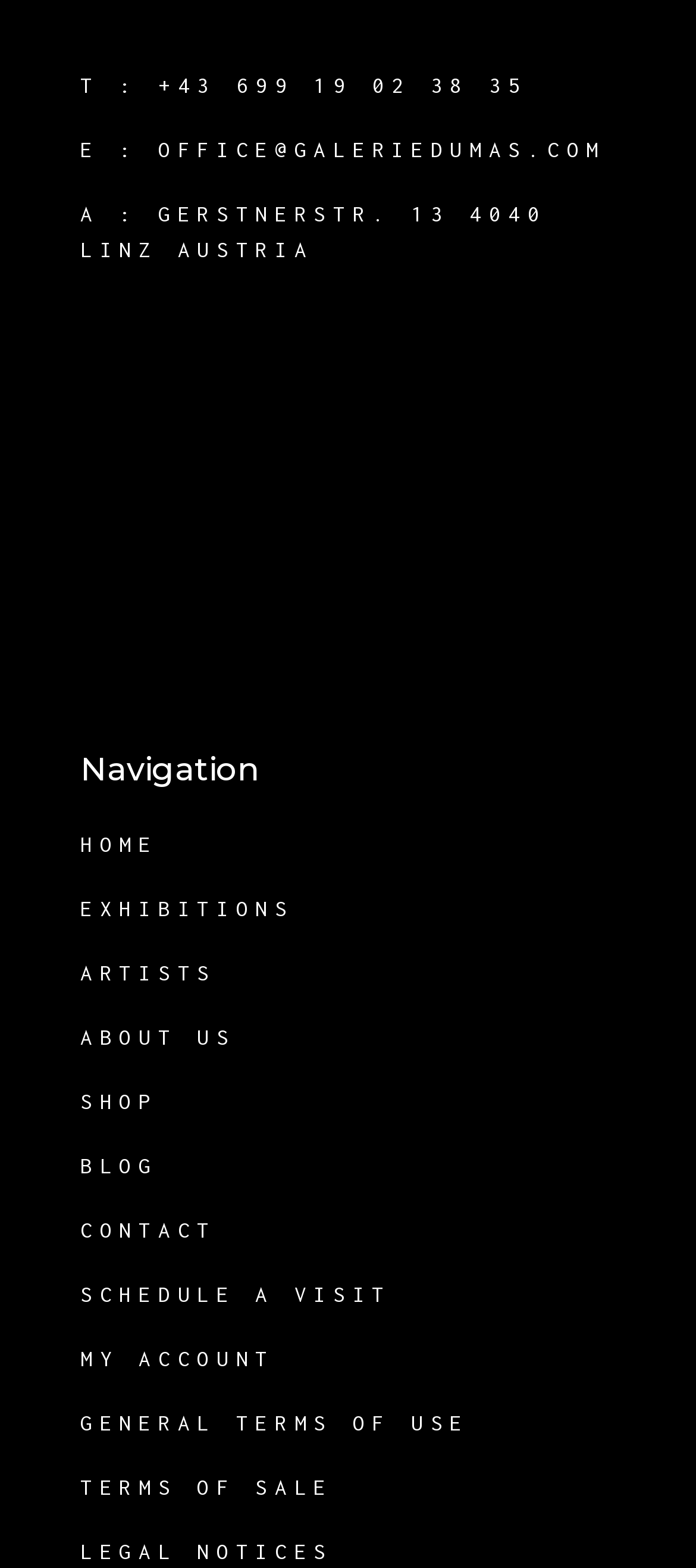Specify the bounding box coordinates of the region I need to click to perform the following instruction: "explore exhibitions". The coordinates must be four float numbers in the range of 0 to 1, i.e., [left, top, right, bottom].

[0.115, 0.569, 0.885, 0.591]